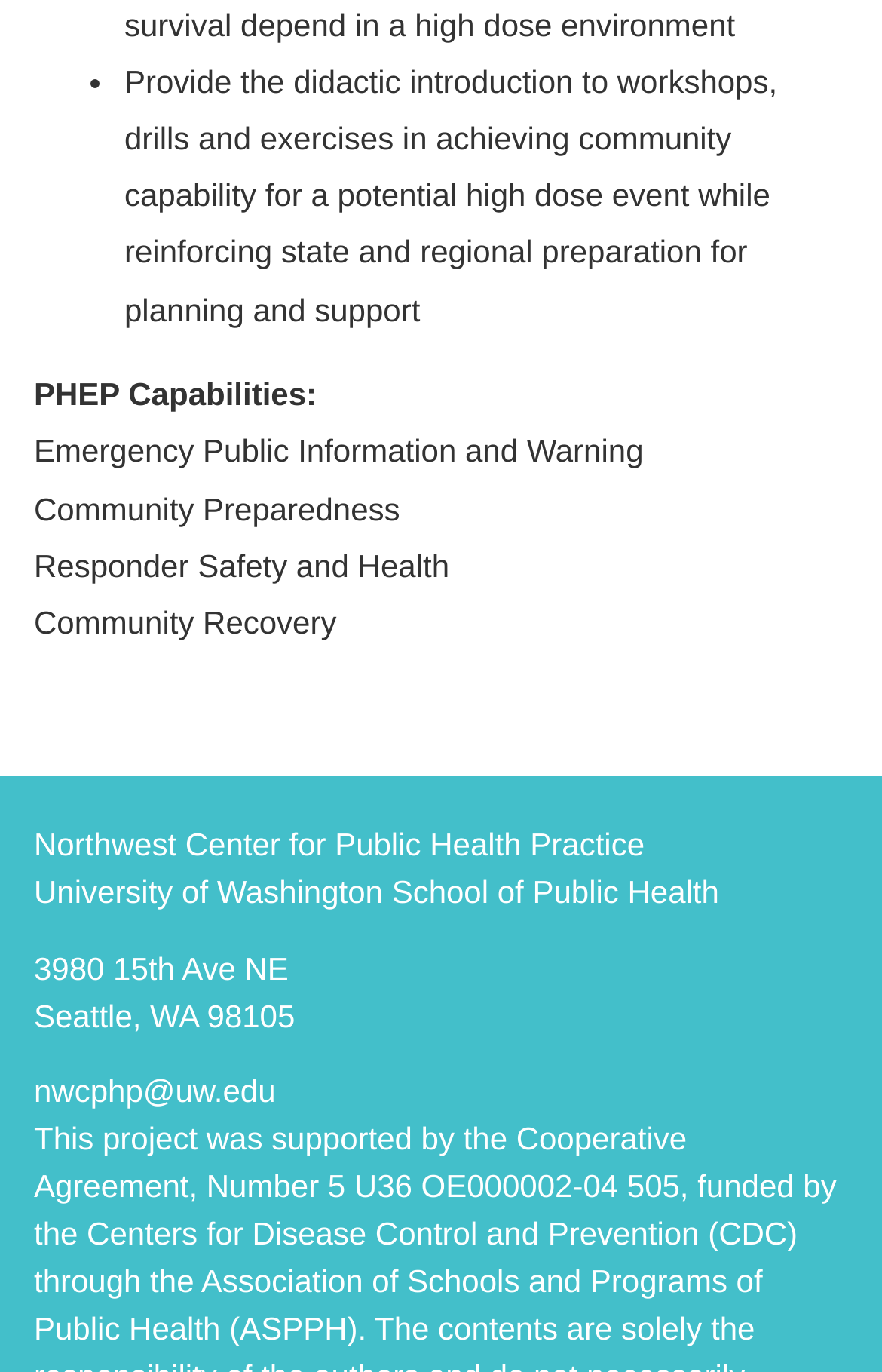Give a one-word or short phrase answer to this question: 
What is the name of the center that provides the introduction?

Northwest Center for Public Health Practice